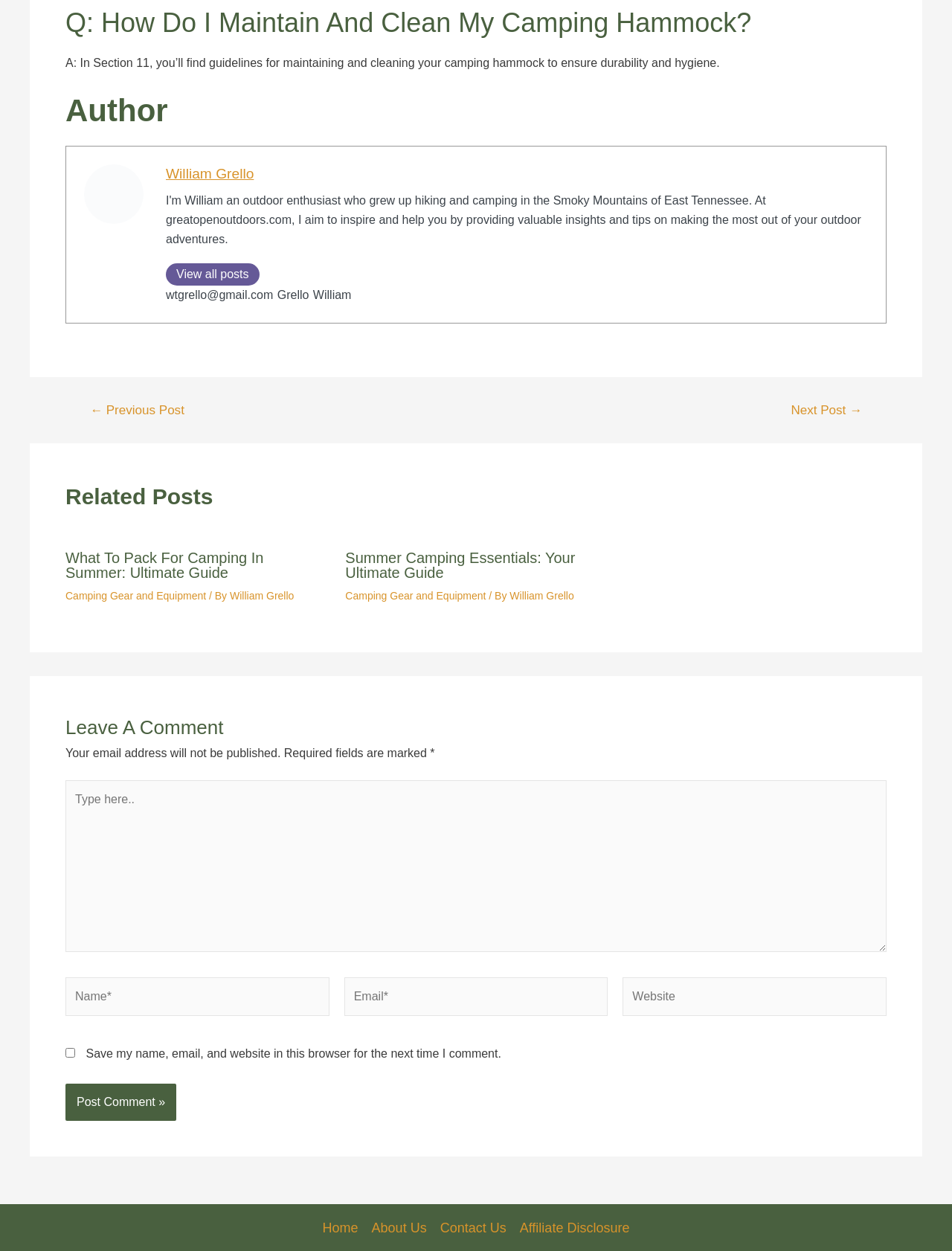Identify the bounding box coordinates of the element that should be clicked to fulfill this task: "Read the article about 'New Methods Of Coping With Stress And Anxiety'". The coordinates should be provided as four float numbers between 0 and 1, i.e., [left, top, right, bottom].

None